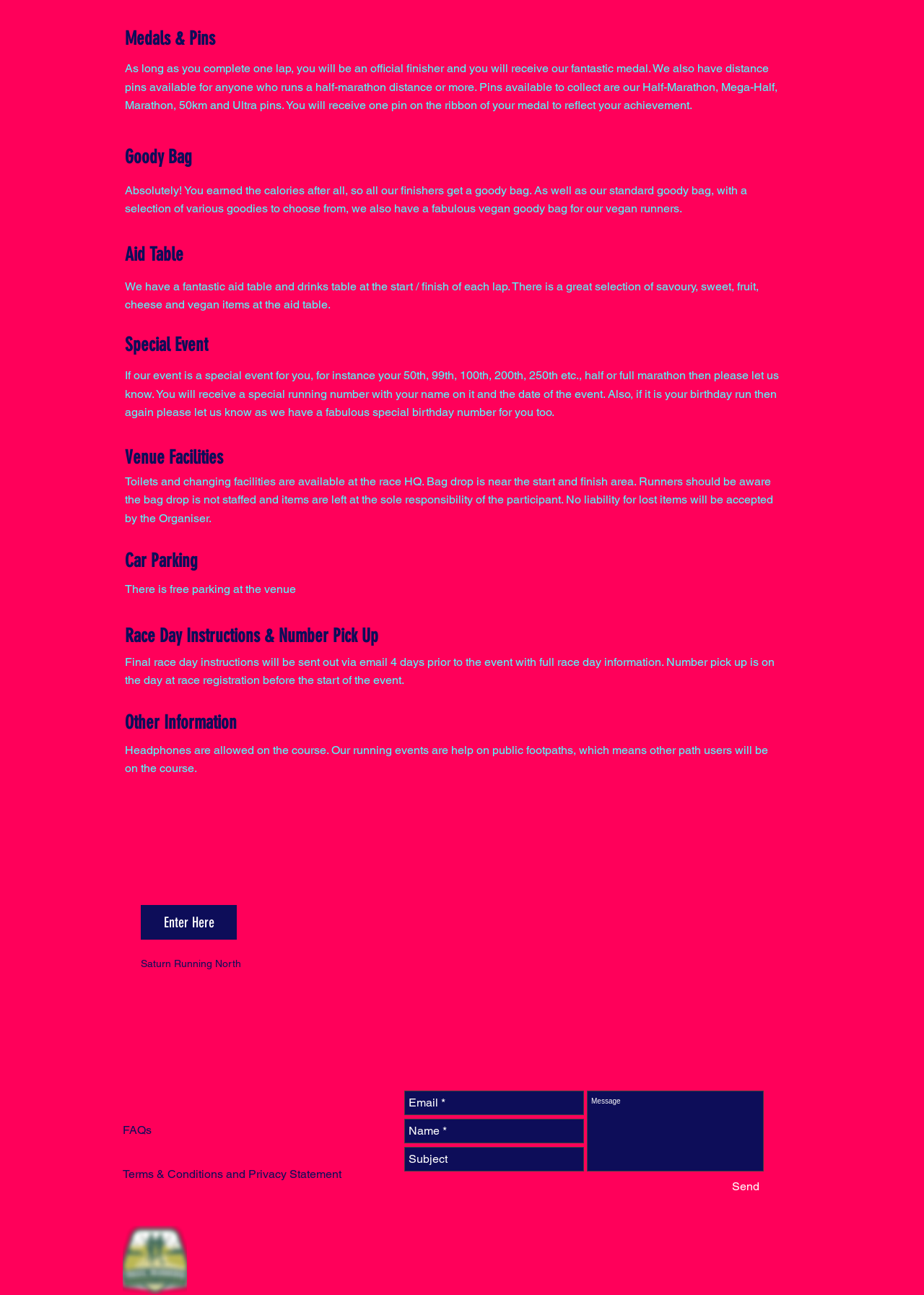Provide the bounding box coordinates for the UI element that is described as: "aria-label="Name *" name="name-*" placeholder="Name *"".

[0.438, 0.864, 0.632, 0.883]